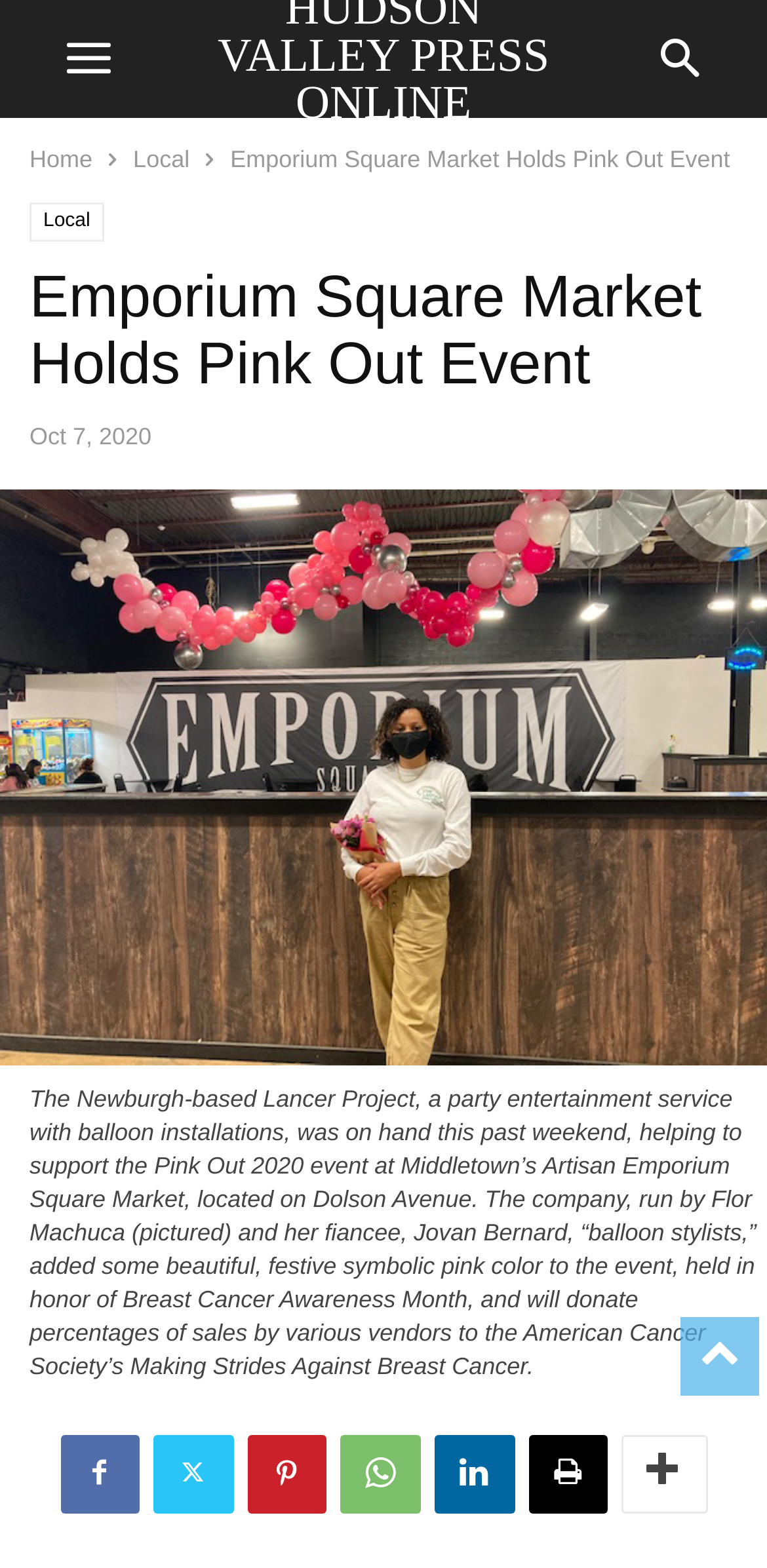Please identify the bounding box coordinates of the element's region that should be clicked to execute the following instruction: "share on Facebook". The bounding box coordinates must be four float numbers between 0 and 1, i.e., [left, top, right, bottom].

[0.078, 0.915, 0.181, 0.965]